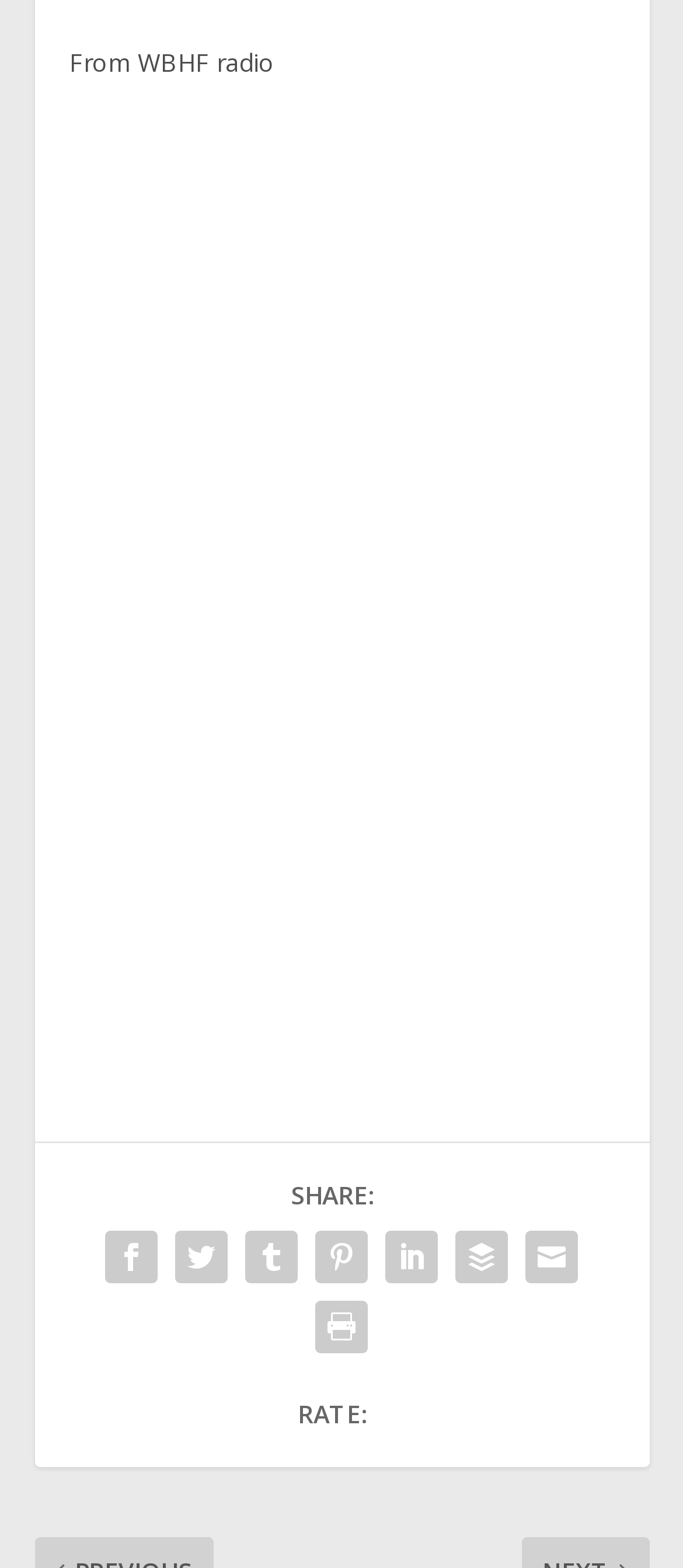Kindly respond to the following question with a single word or a brief phrase: 
What type of content is linked on the webpage?

Various topics